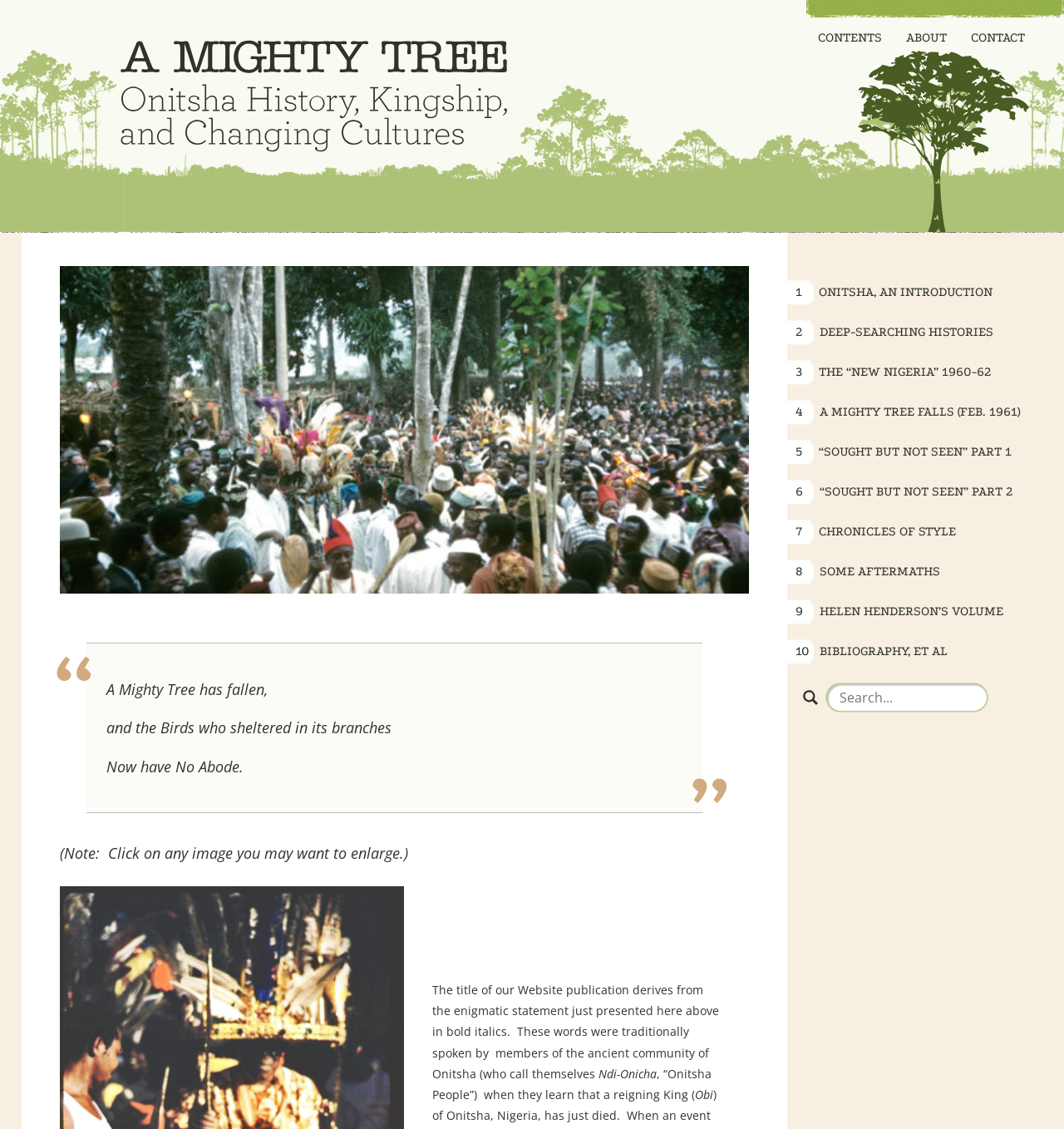What is the quote in bold italics on the webpage?
Respond with a short answer, either a single word or a phrase, based on the image.

A Mighty Tree has fallen